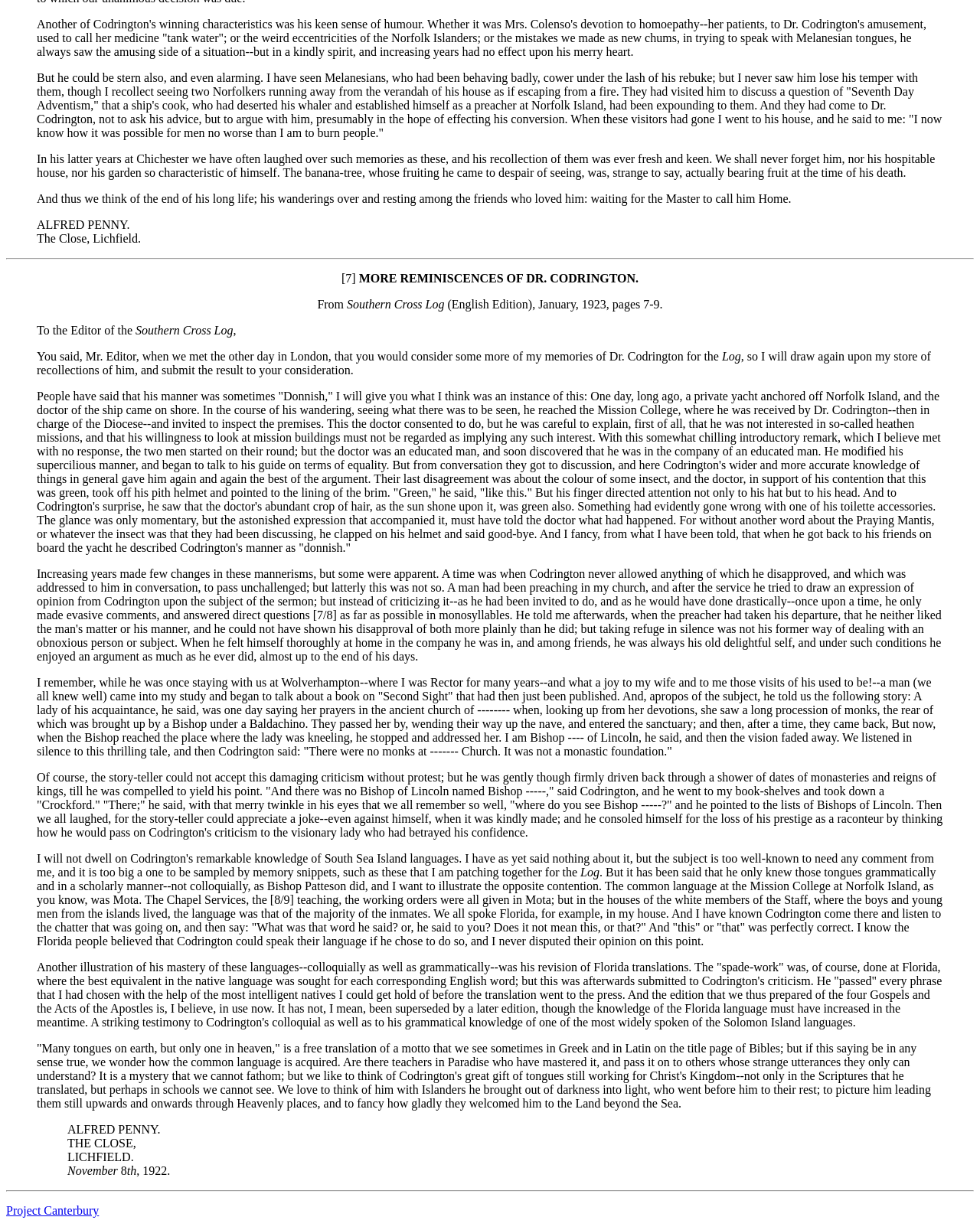What is the language mentioned in the article?
Based on the visual content, answer with a single word or a brief phrase.

Mota